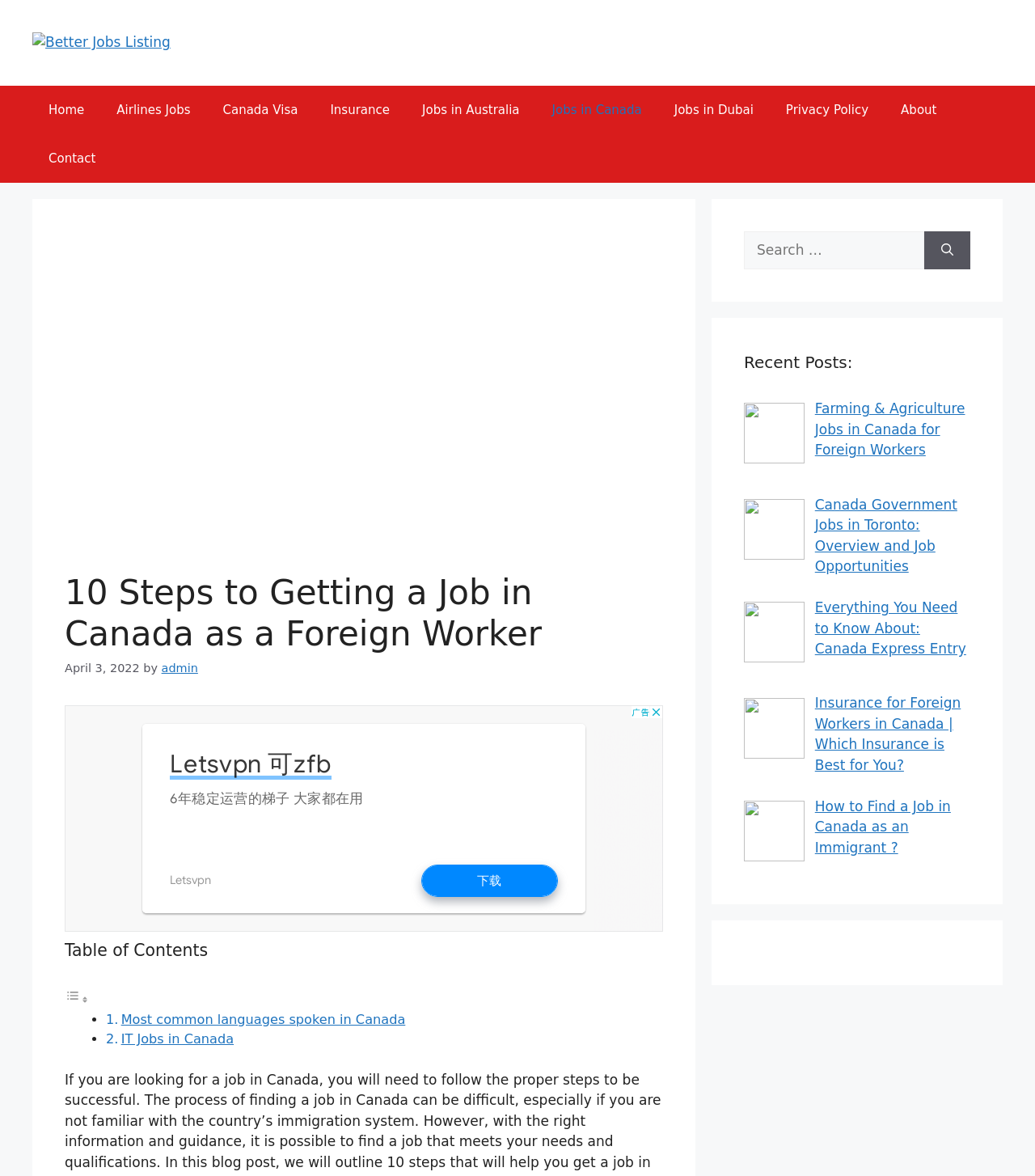Can you identify and provide the main heading of the webpage?

10 Steps to Getting a Job in Canada as a Foreign Worker